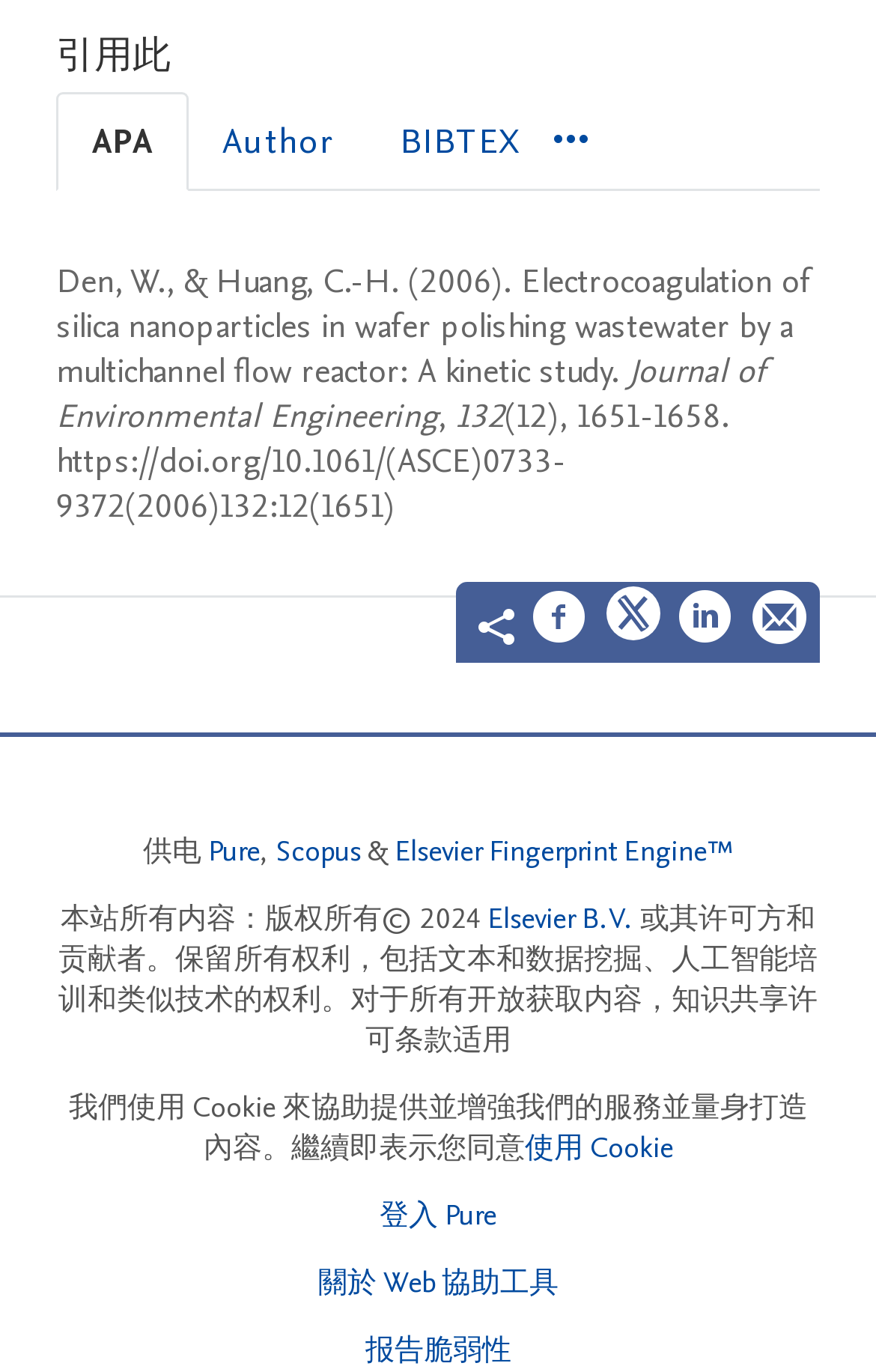What is the citation style of the selected tab? From the image, respond with a single word or brief phrase.

APA